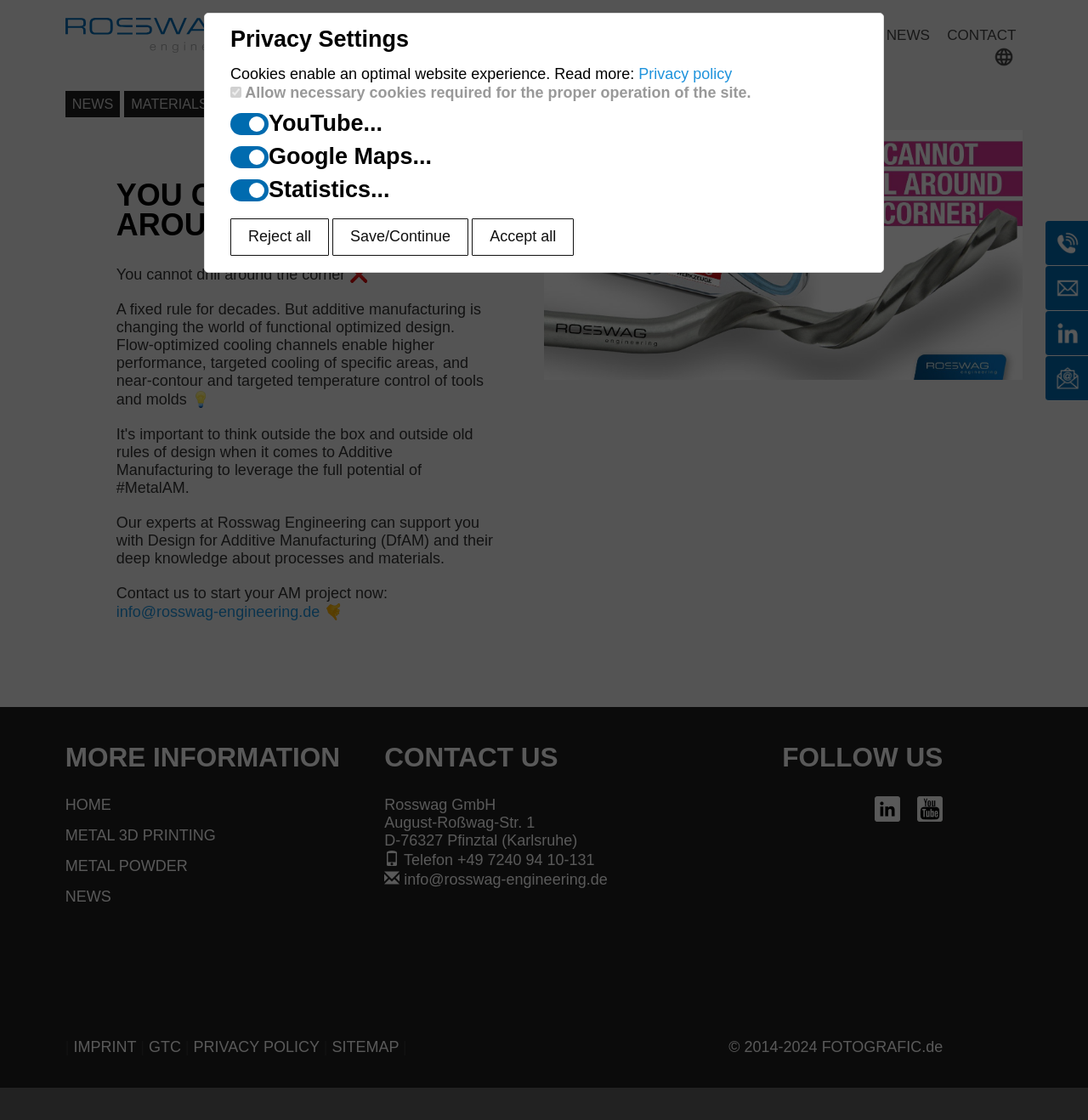Please provide the bounding box coordinate of the region that matches the element description: Telefon +49 7240 94 10-131. Coordinates should be in the format (top-left x, top-left y, bottom-right x, bottom-right y) and all values should be between 0 and 1.

[0.353, 0.76, 0.547, 0.775]